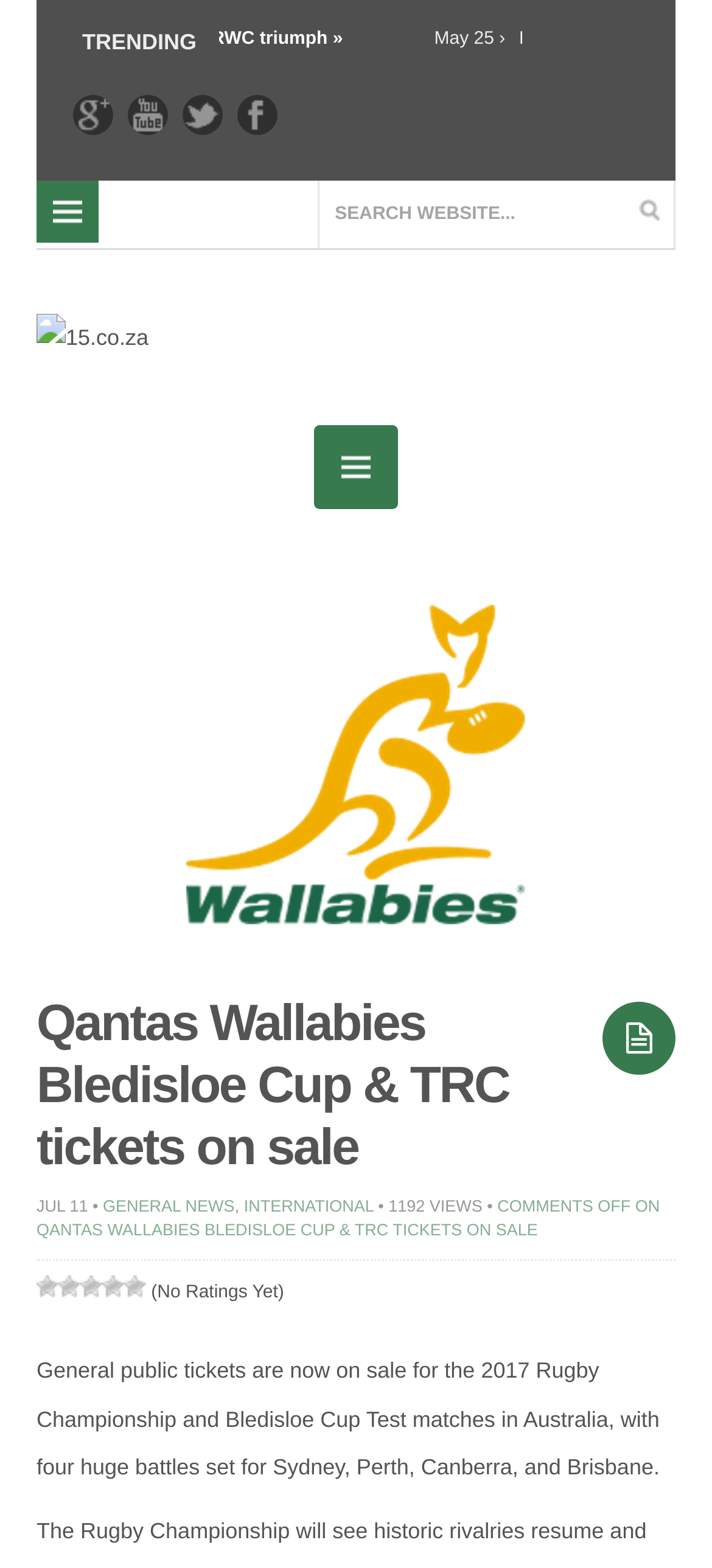Give the bounding box coordinates for the element described by: "parent_node: MENU".

[0.051, 0.2, 0.949, 0.231]